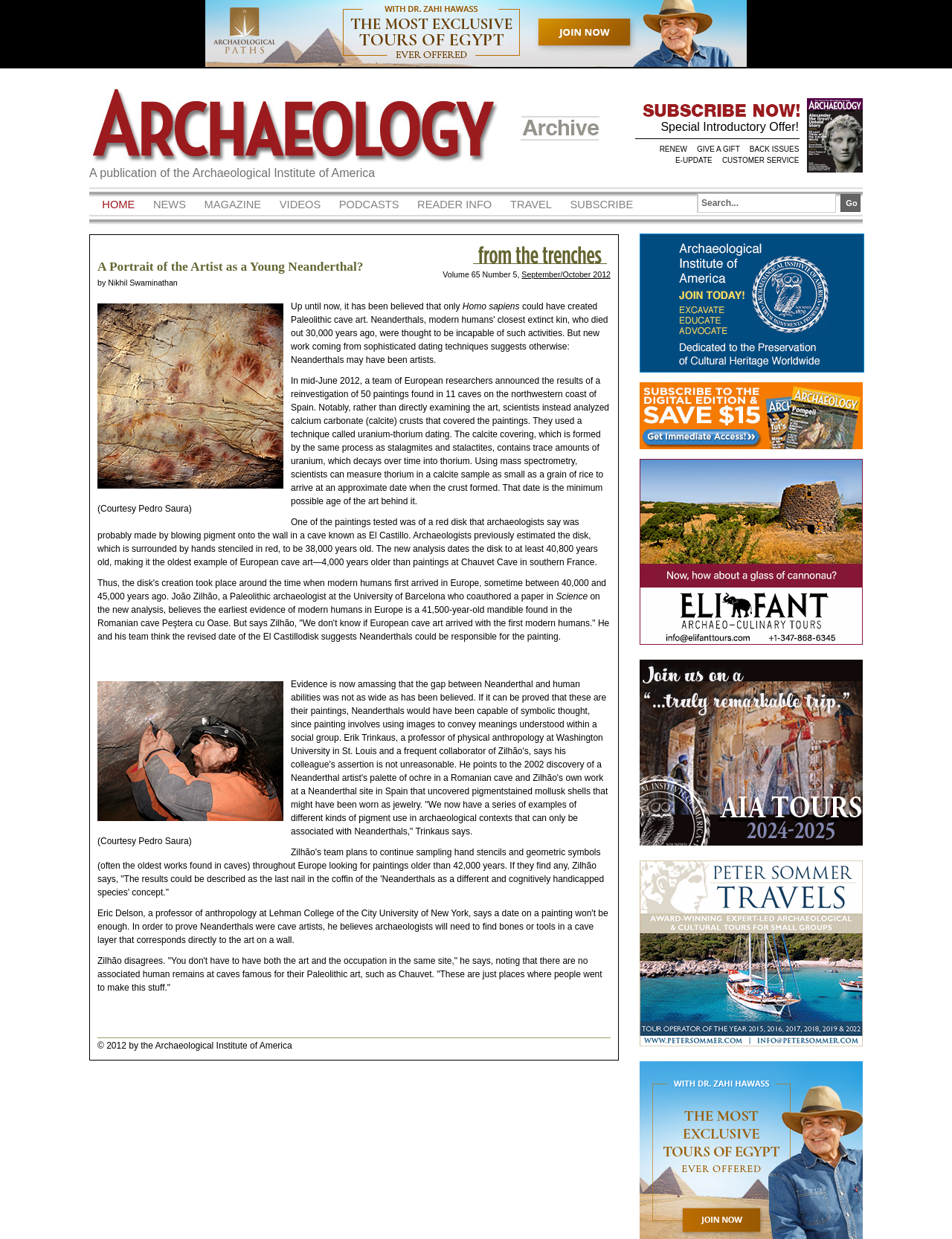How many links are there in the top navigation bar?
Based on the image, provide a one-word or brief-phrase response.

9